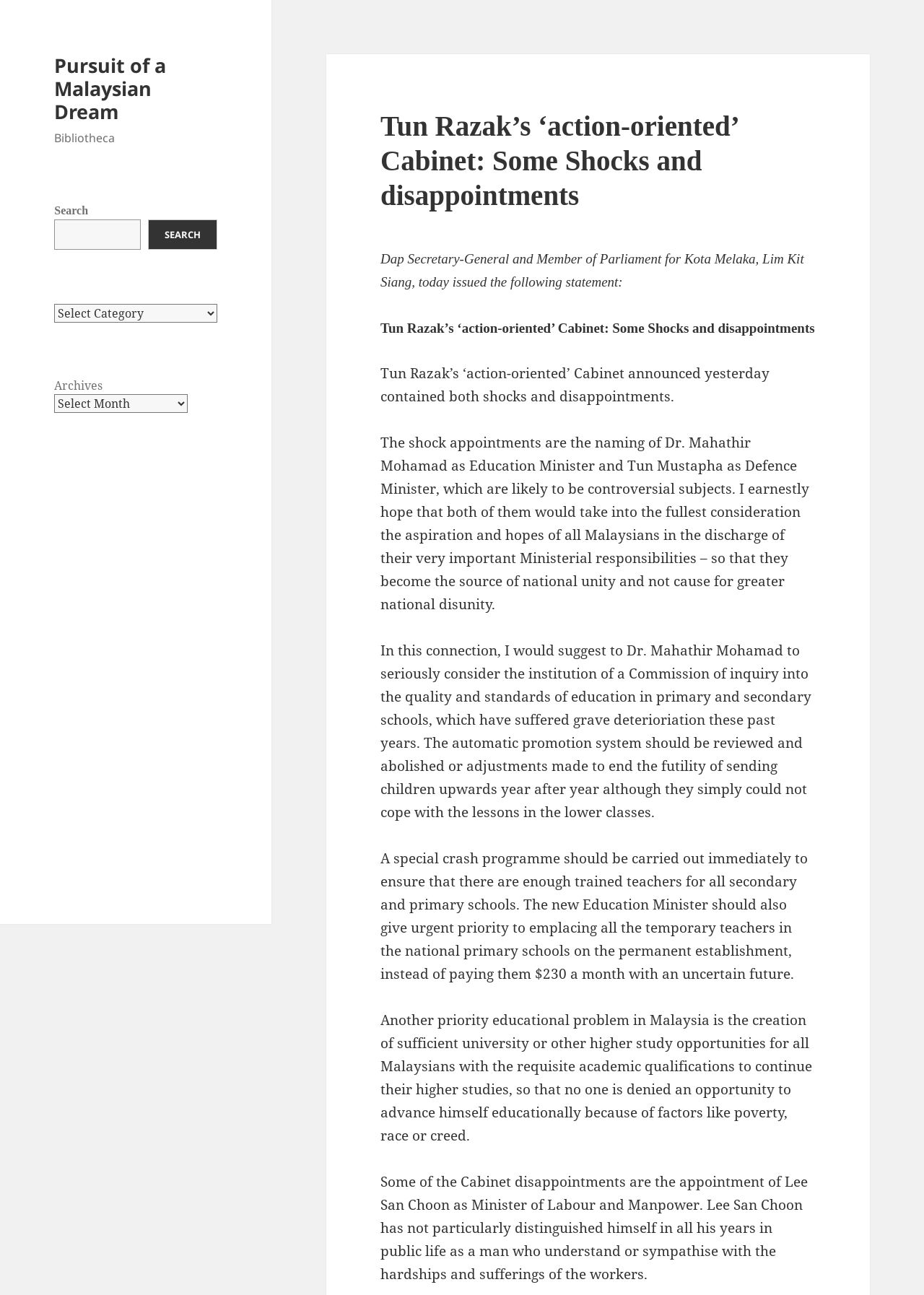Please find the bounding box for the UI element described by: "Search".

[0.16, 0.169, 0.235, 0.193]